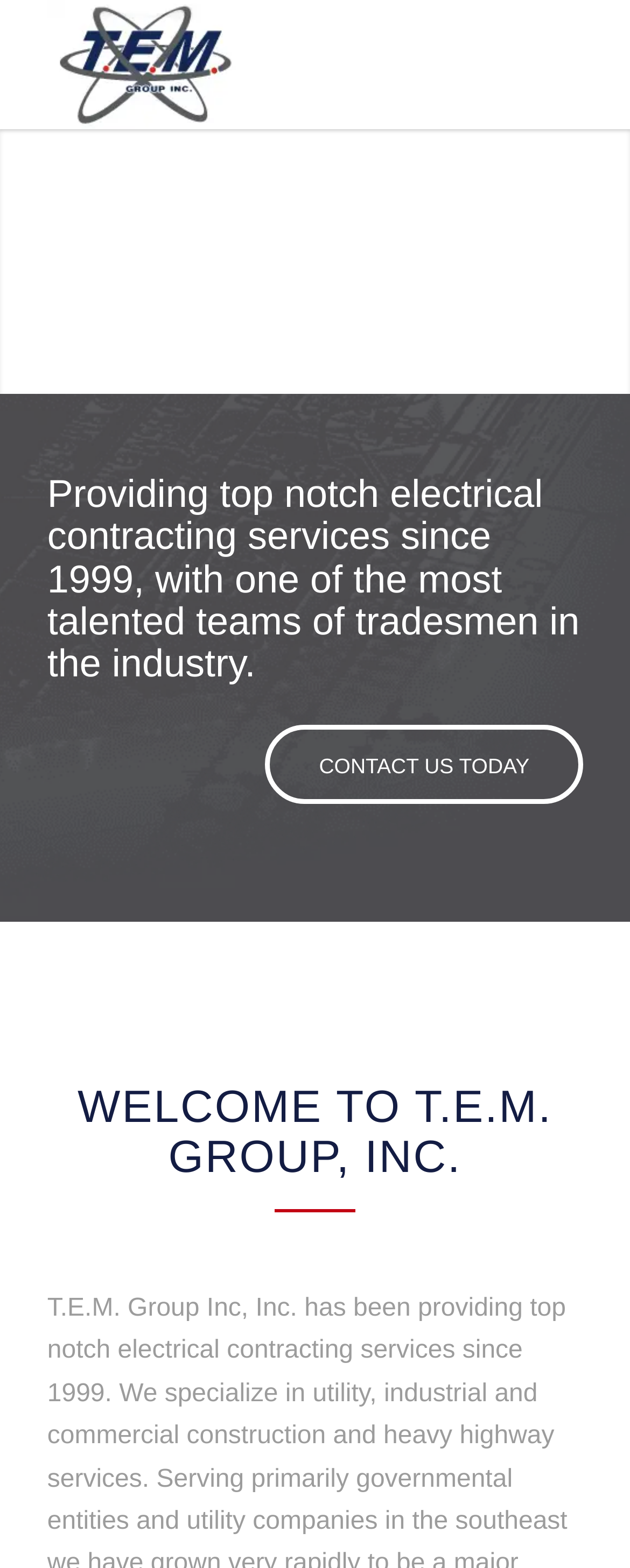Calculate the bounding box coordinates of the UI element given the description: "Next".

[0.91, 0.136, 0.962, 0.156]